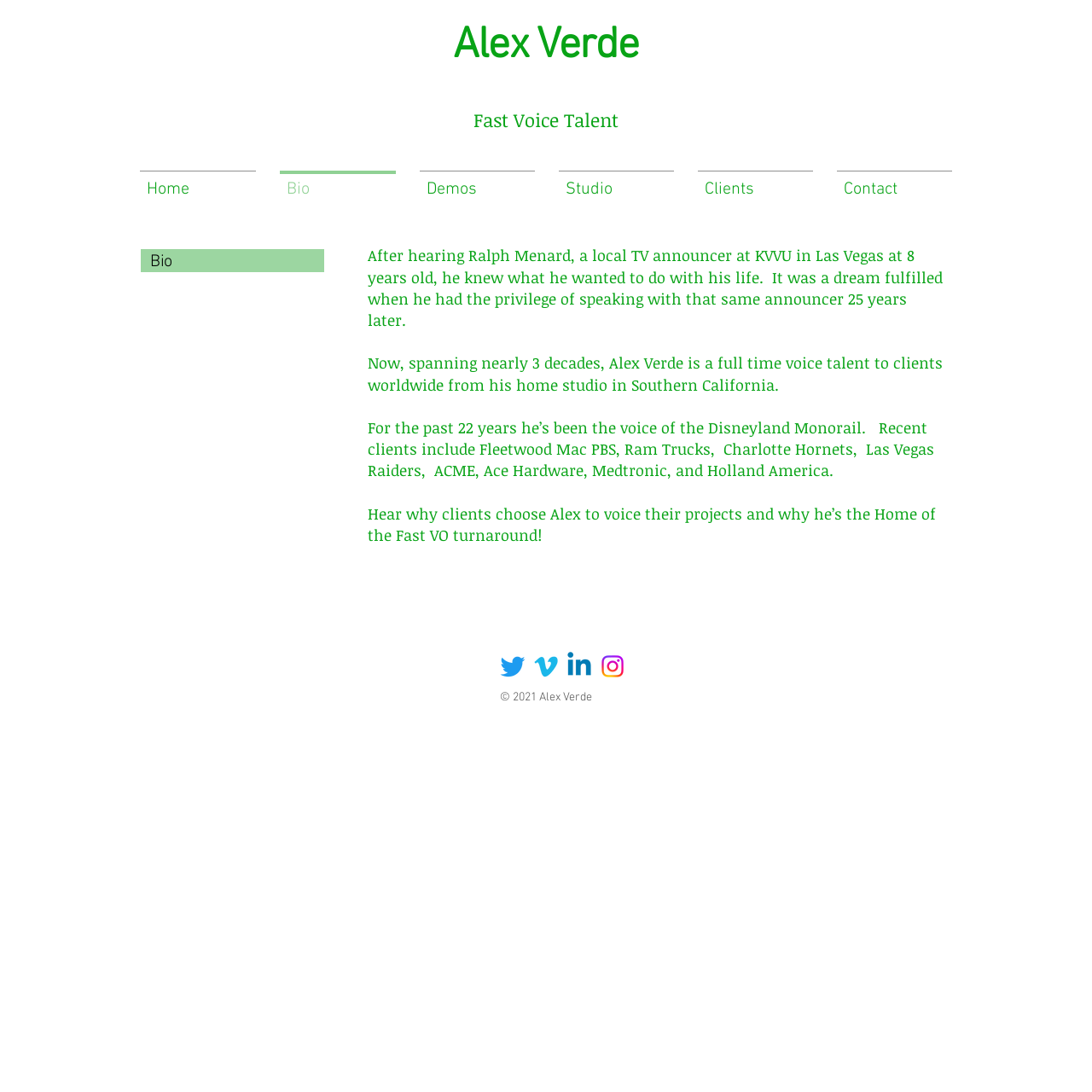Please mark the clickable region by giving the bounding box coordinates needed to complete this instruction: "View Alex Verde's Bio".

[0.138, 0.231, 0.248, 0.25]